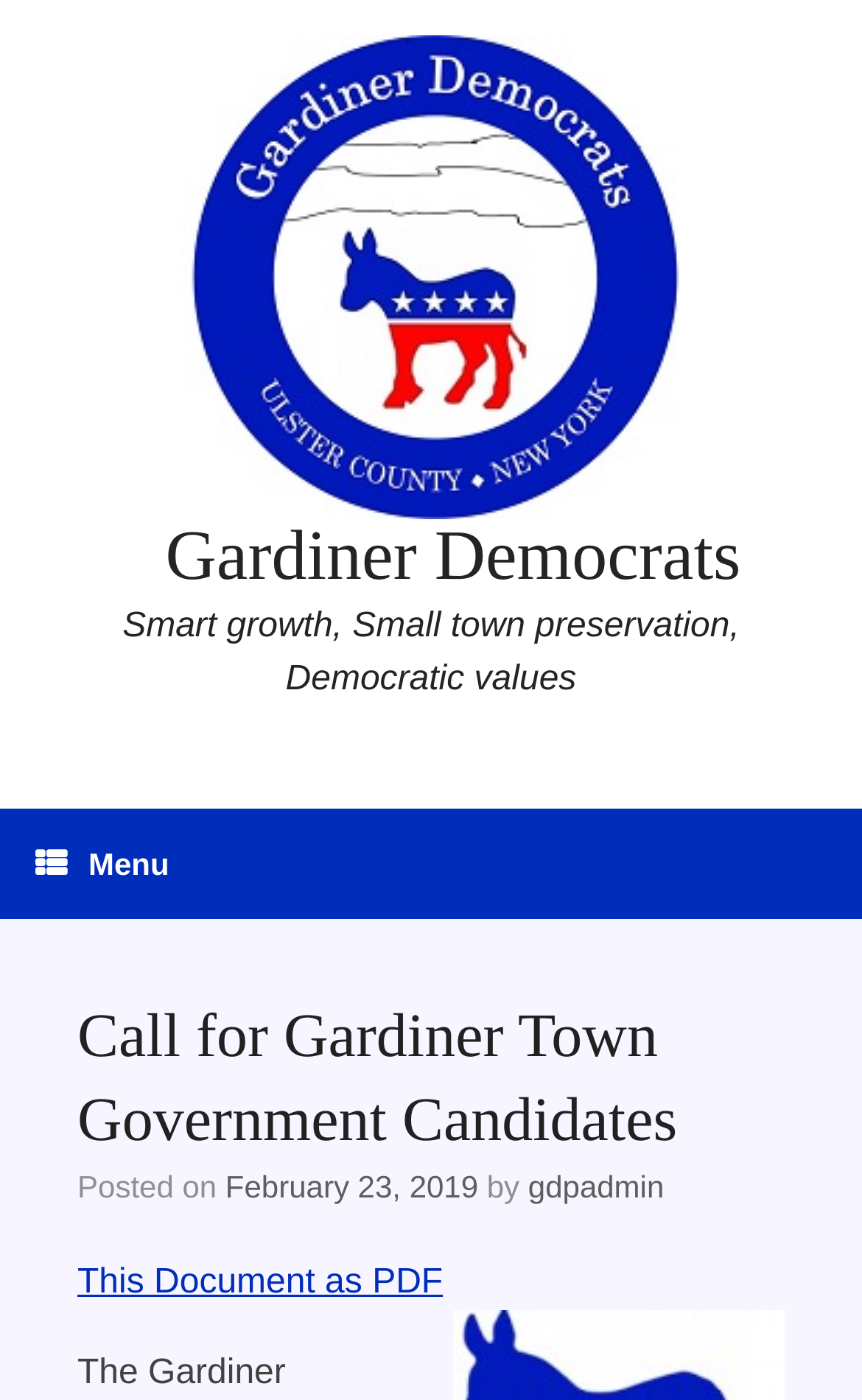Bounding box coordinates are specified in the format (top-left x, top-left y, bottom-right x, bottom-right y). All values are floating point numbers bounded between 0 and 1. Please provide the bounding box coordinate of the region this sentence describes: This Document as PDF

[0.09, 0.902, 0.514, 0.929]